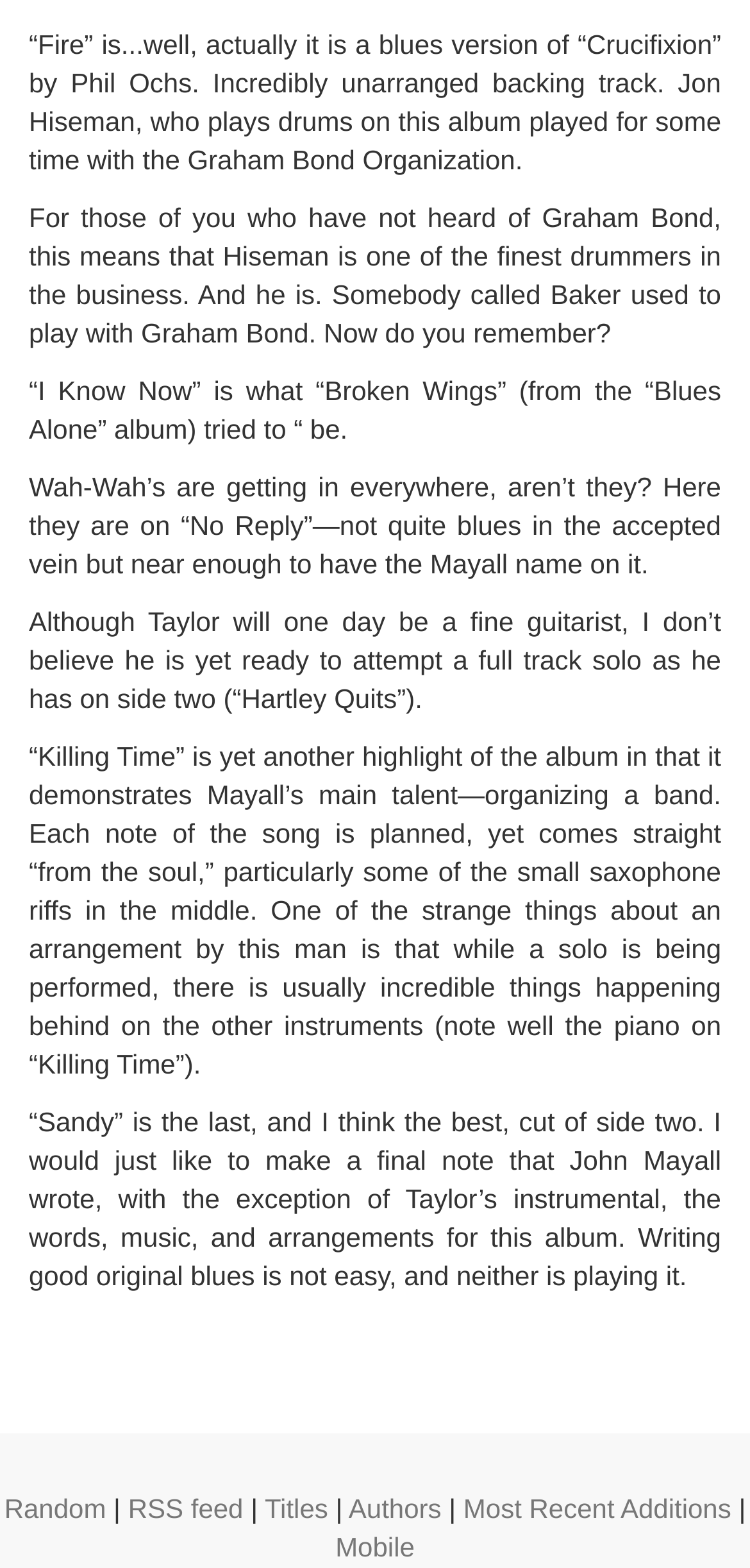Utilize the details in the image to thoroughly answer the following question: How many links are there at the bottom of the page?

There are six links at the bottom of the page: 'Random', 'RSS feed', 'Titles', 'Authors', 'Most Recent Additions', and 'Mobile'.